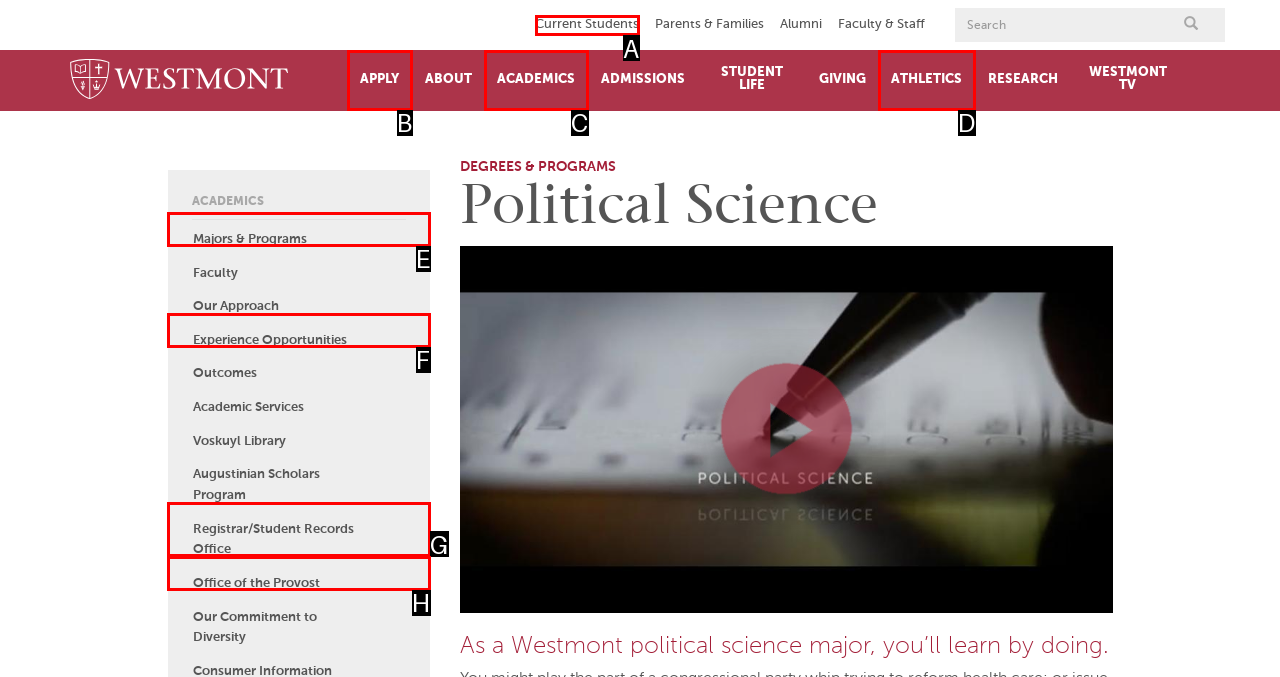Which option should be clicked to complete this task: Click the 'Majors & Programs' link
Reply with the letter of the correct choice from the given choices.

E